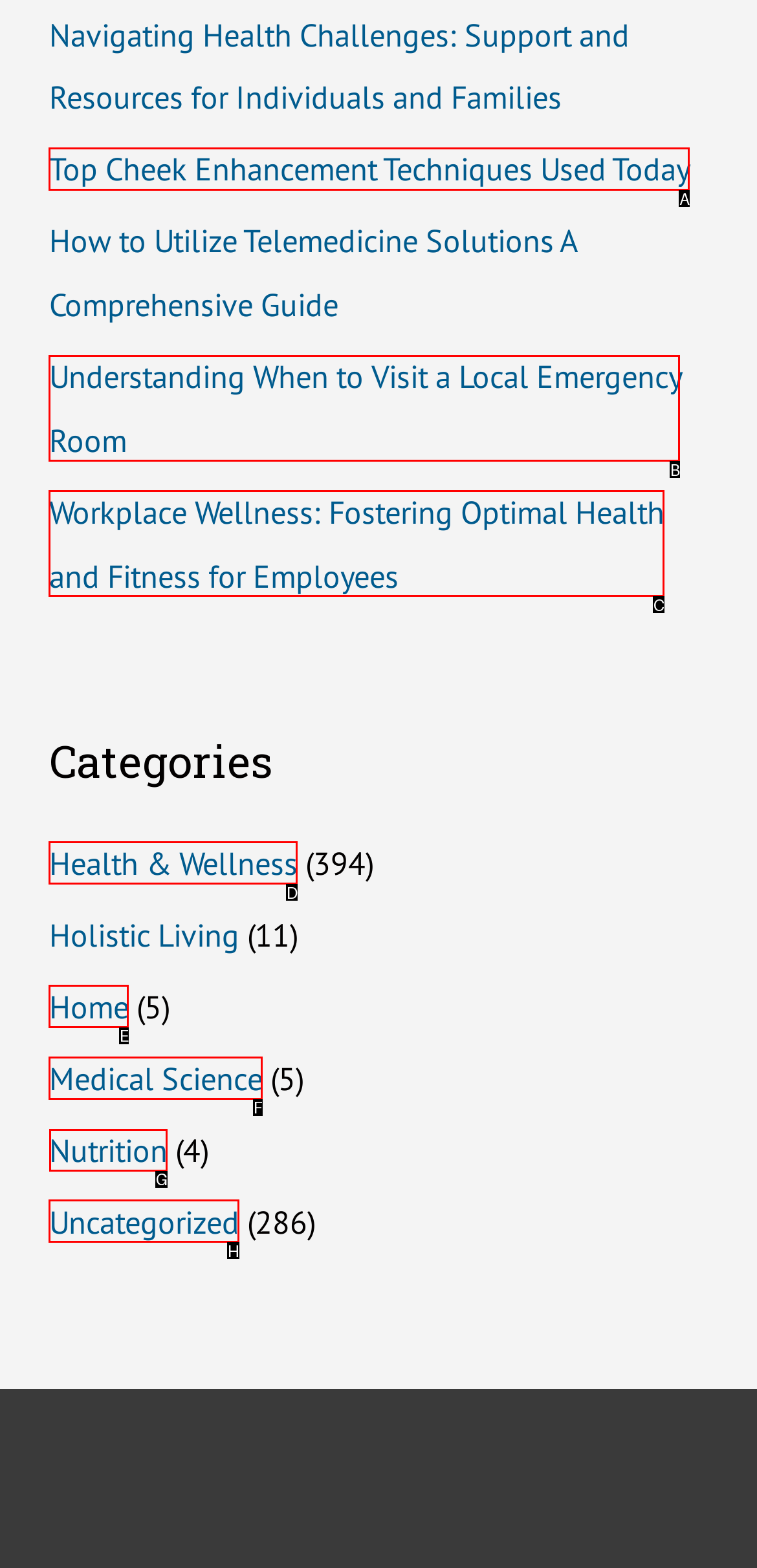Select the appropriate HTML element that needs to be clicked to finish the task: learn about nutrition
Reply with the letter of the chosen option.

G